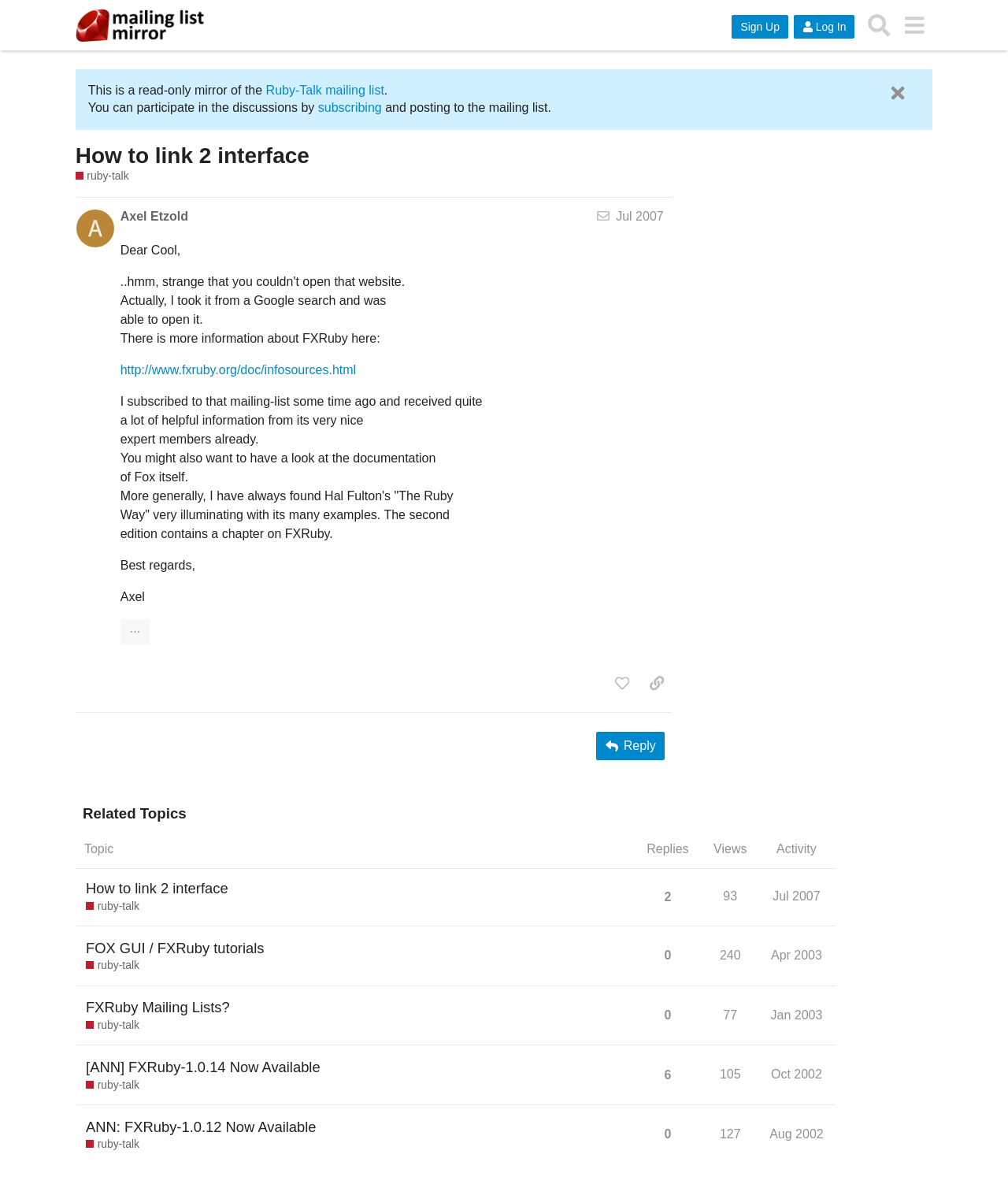Determine the bounding box coordinates of the clickable region to carry out the instruction: "View related topics".

[0.075, 0.679, 0.829, 0.983]